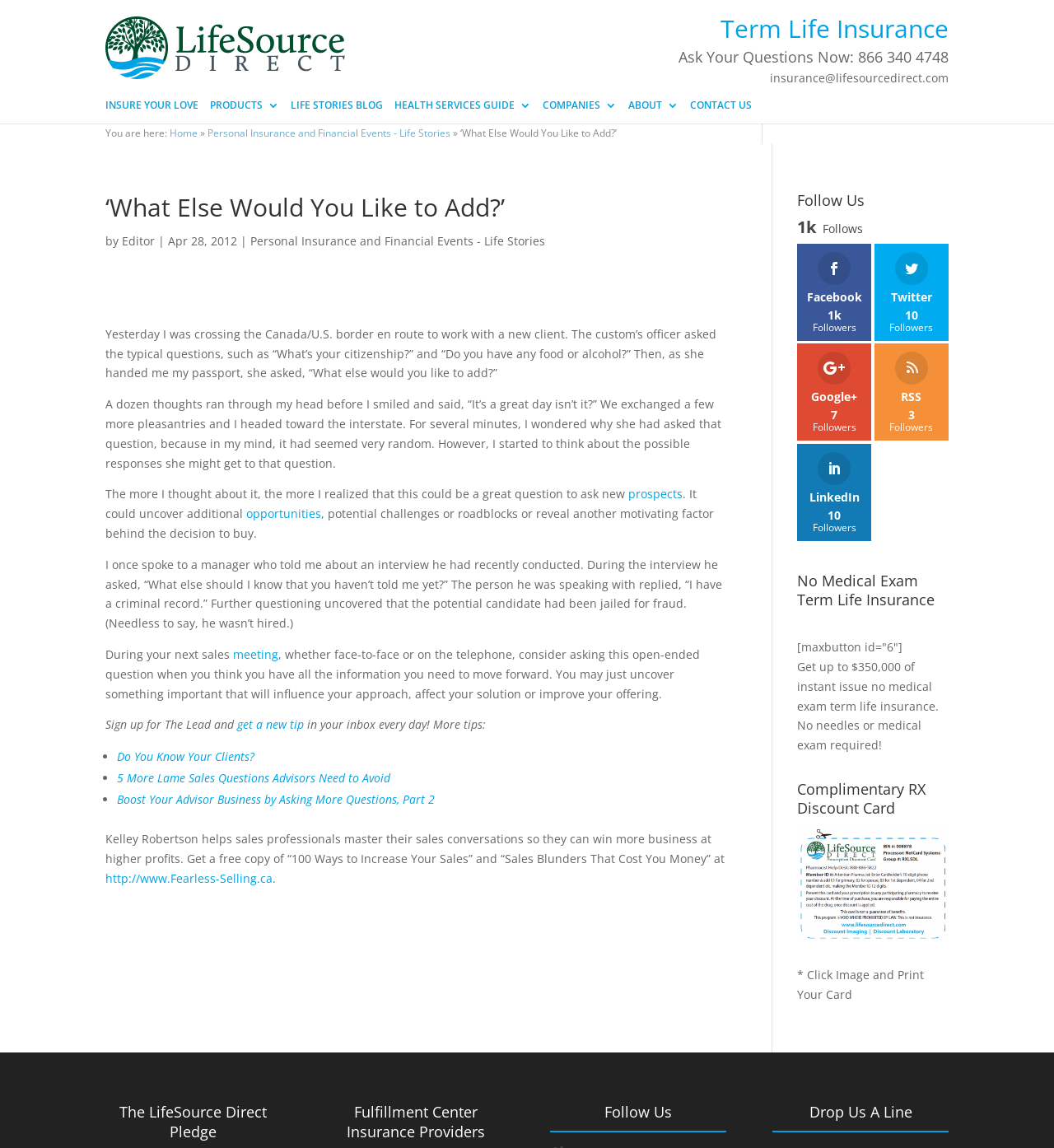Given the content of the image, can you provide a detailed answer to the question?
What is the author's profession?

The author's profession can be inferred from the content of the article, which provides sales tips and advice, and the author's bio, which mentions that Kelley Robertson helps sales professionals master their sales conversations.